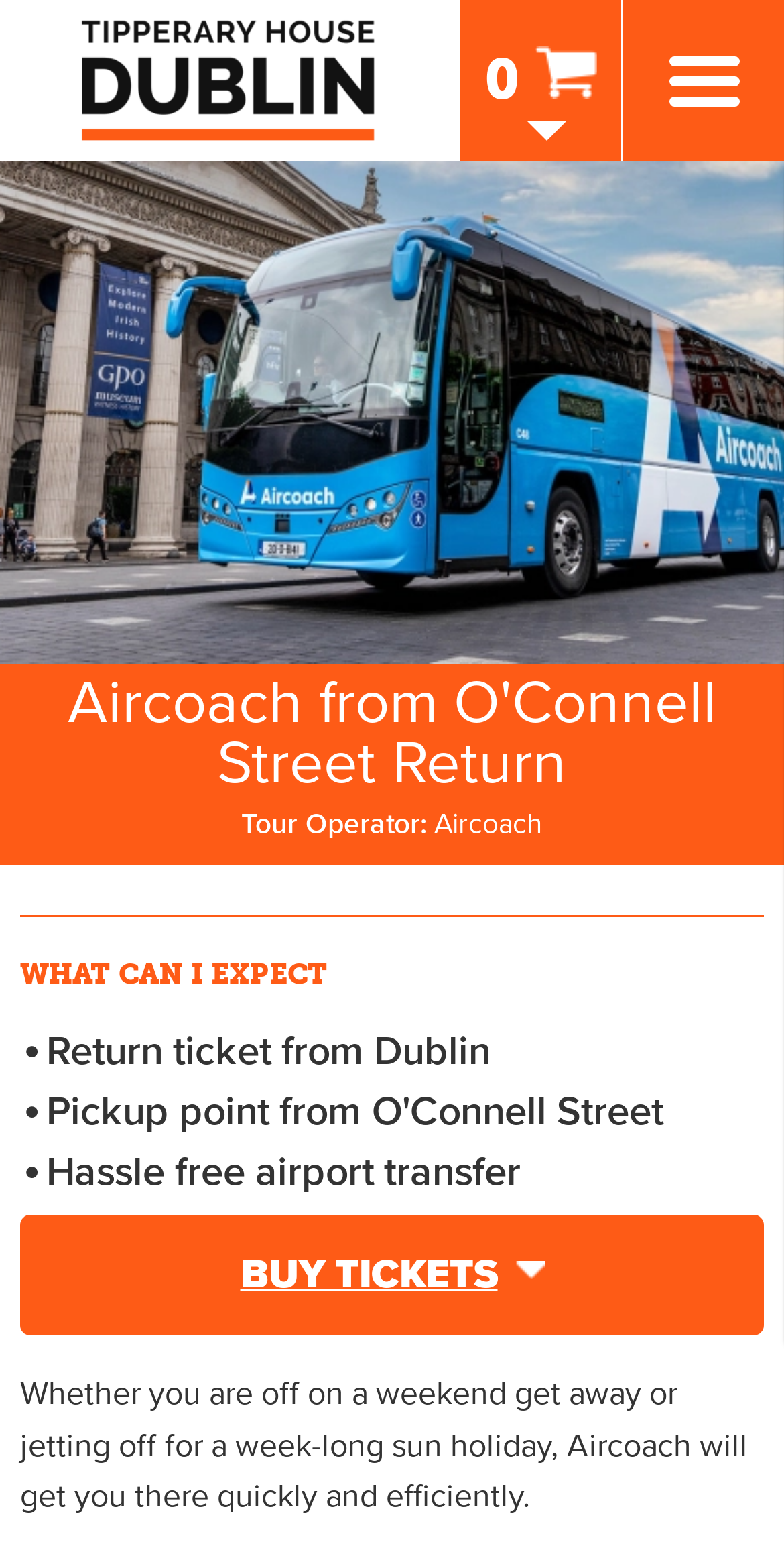Locate and extract the headline of this webpage.

Aircoach from O'Connell Street Return